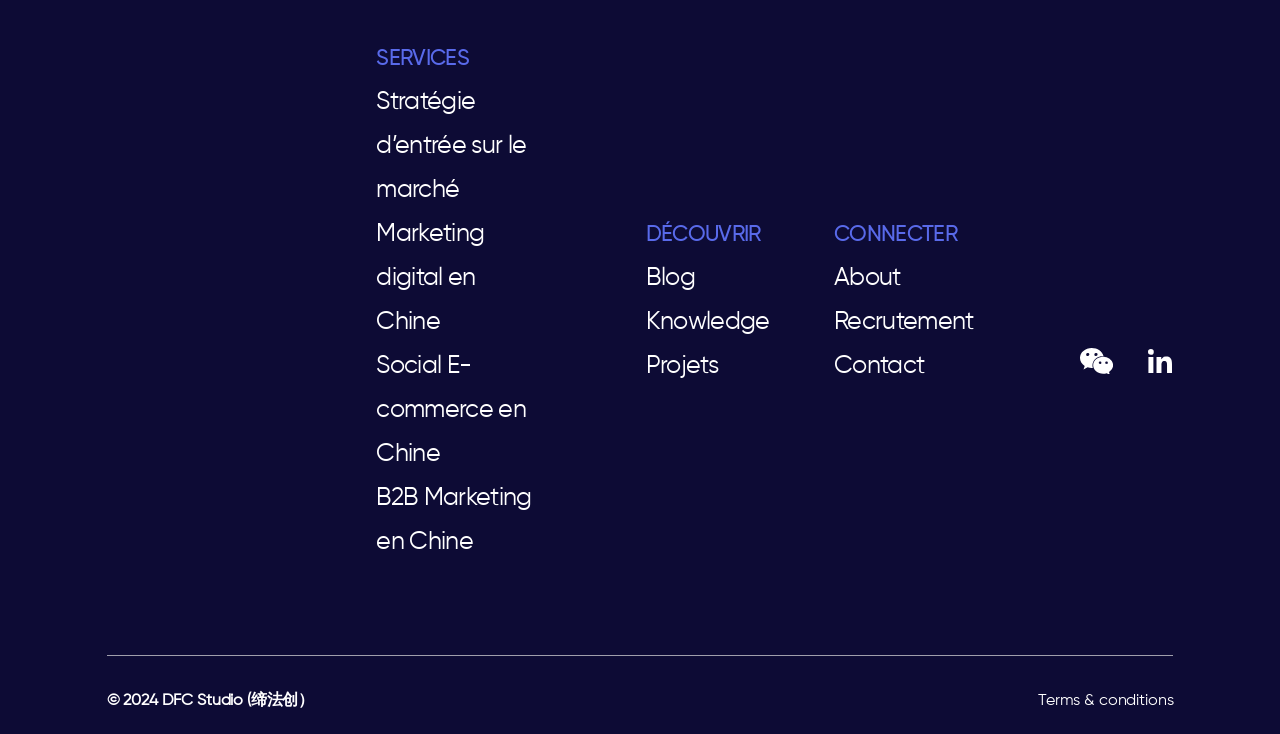Reply to the question with a brief word or phrase: What is the last link in the 'Réseaux sociaux' section?

Menu Item